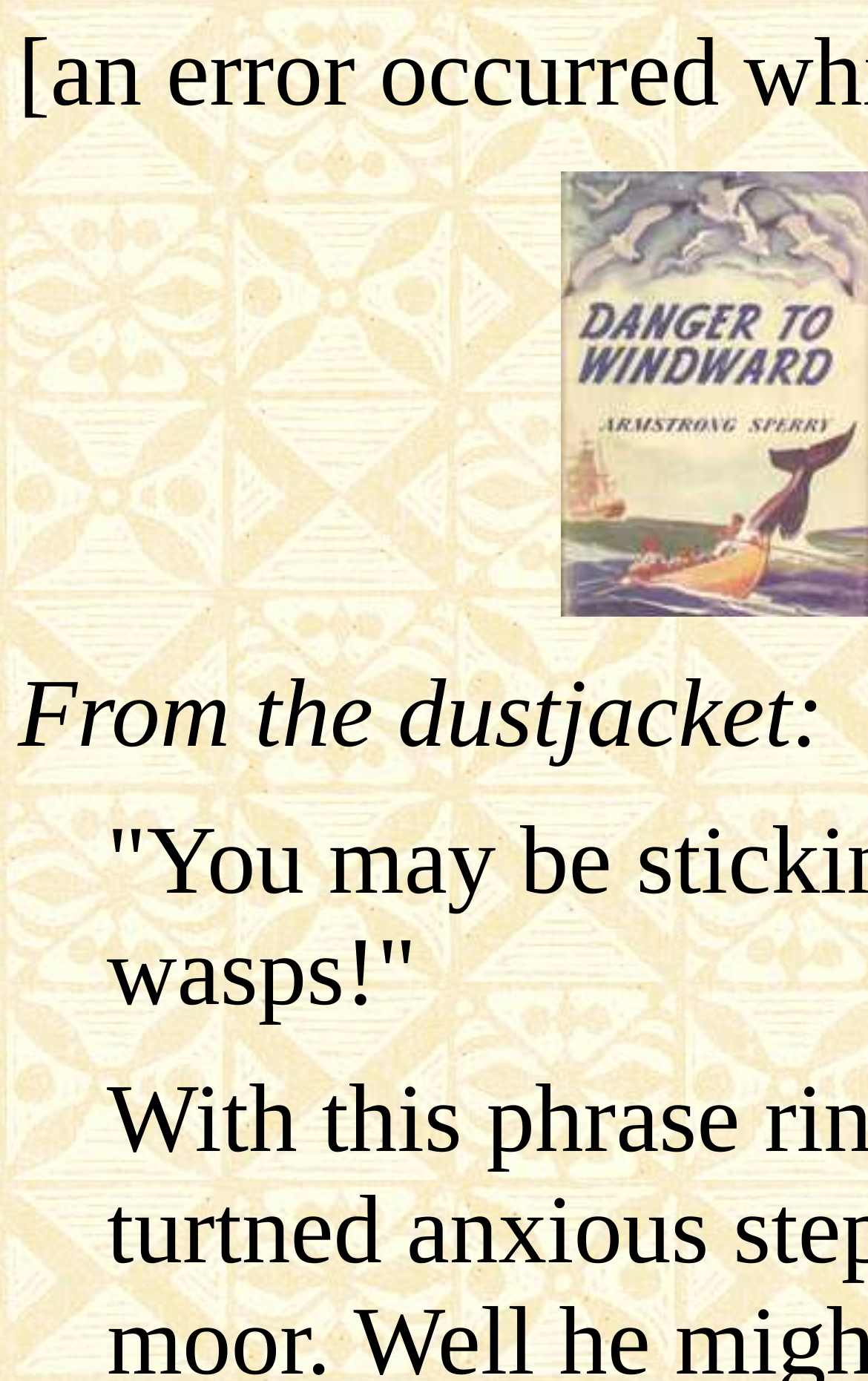Please determine and provide the text content of the webpage's heading.

Danger to Windward